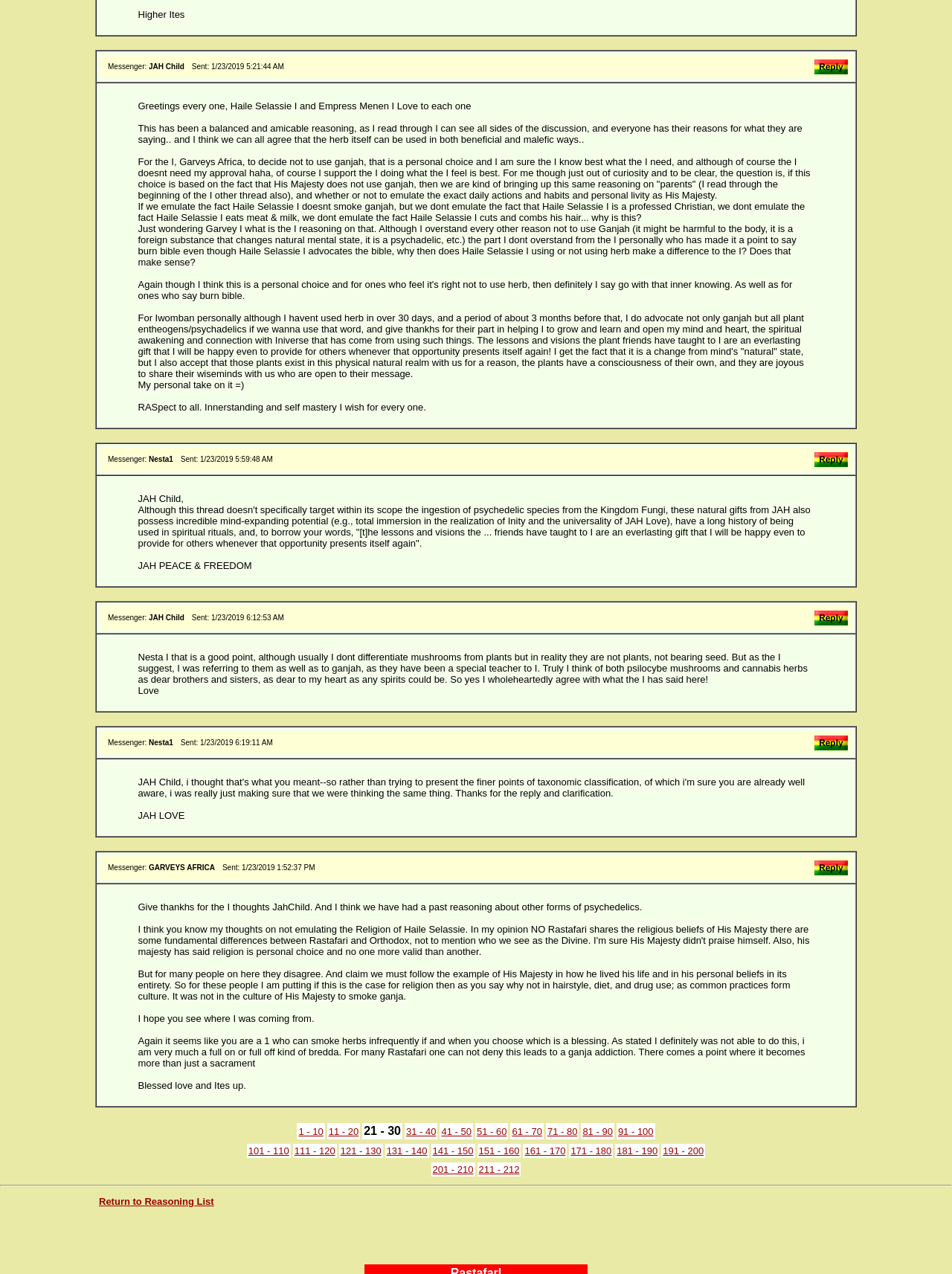Pinpoint the bounding box coordinates of the clickable element to carry out the following instruction: "View the message."

[0.145, 0.068, 0.855, 0.333]